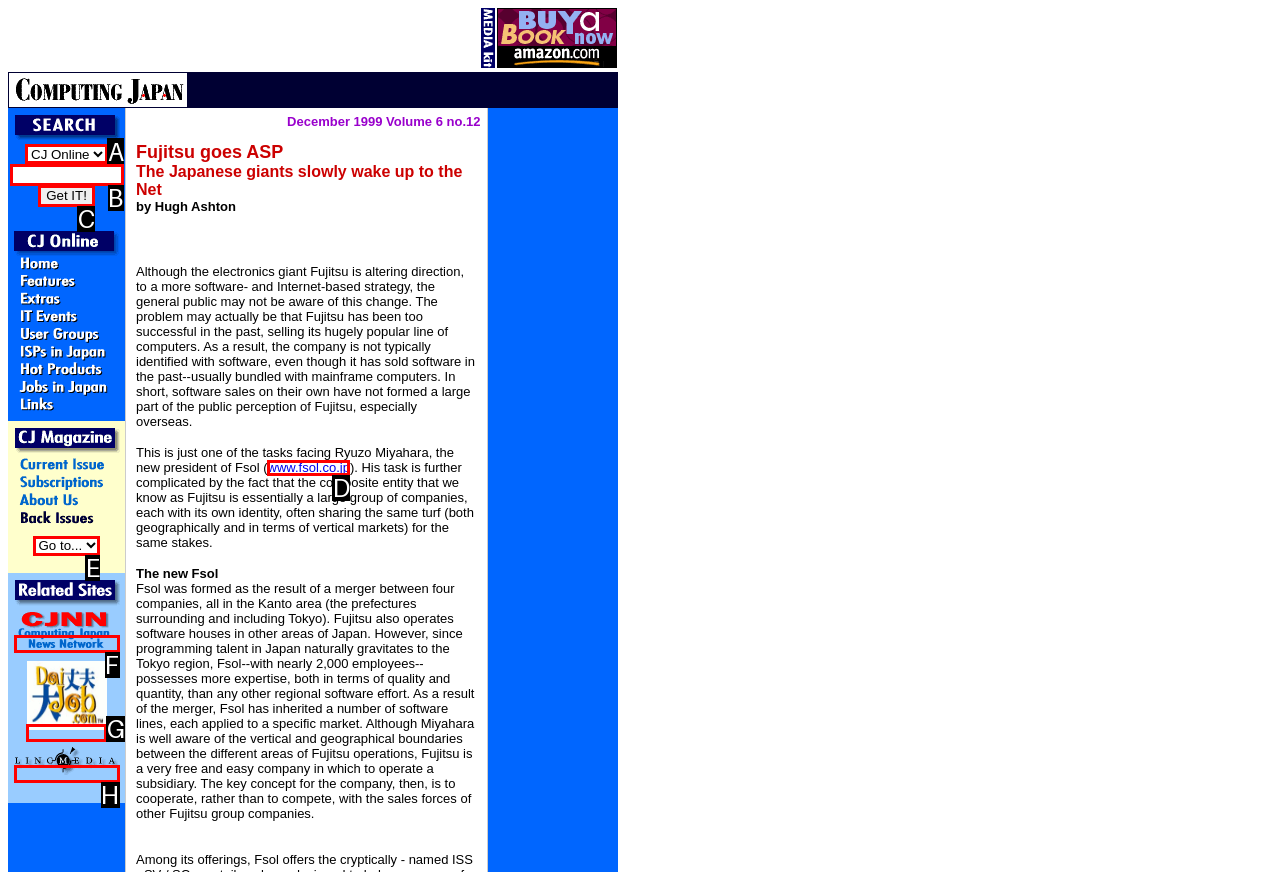Which option should be clicked to execute the task: Learn about theNRgroup?
Reply with the letter of the chosen option.

None